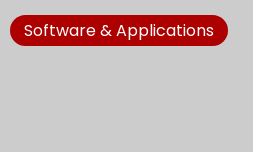What is the font color of the banner?
From the details in the image, answer the question comprehensively.

The text 'Software & Applications' on the banner is presented in a bold, white font, which provides a high contrast with the vibrant red background and makes the text easily readable.